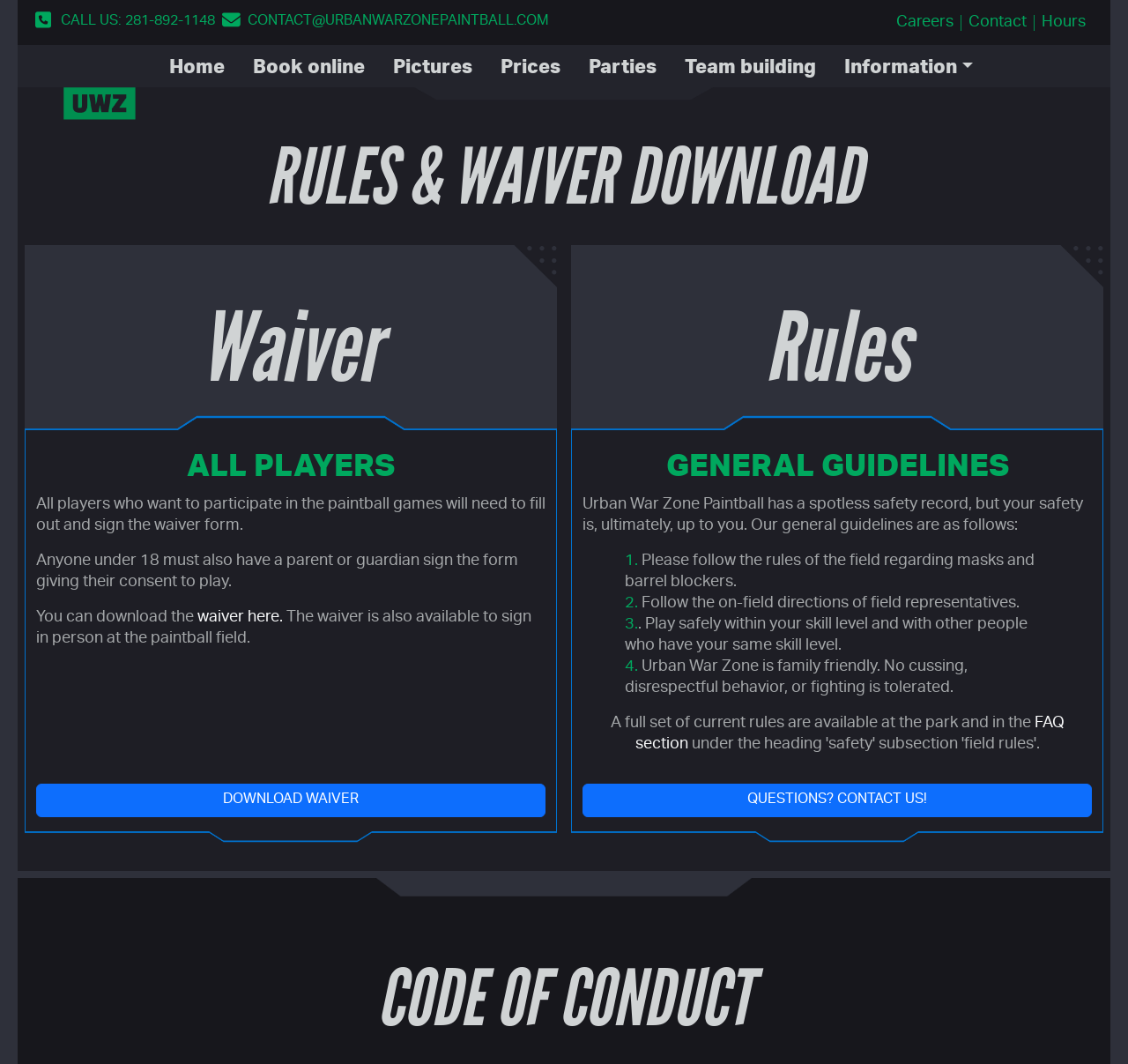What is the phone number to call for inquiries?
Please give a detailed and elaborate answer to the question.

I found the phone number by looking at the link 'CALL US: 281-892-1148' at the top of the webpage, which suggests that it is the contact number for the paintball field.